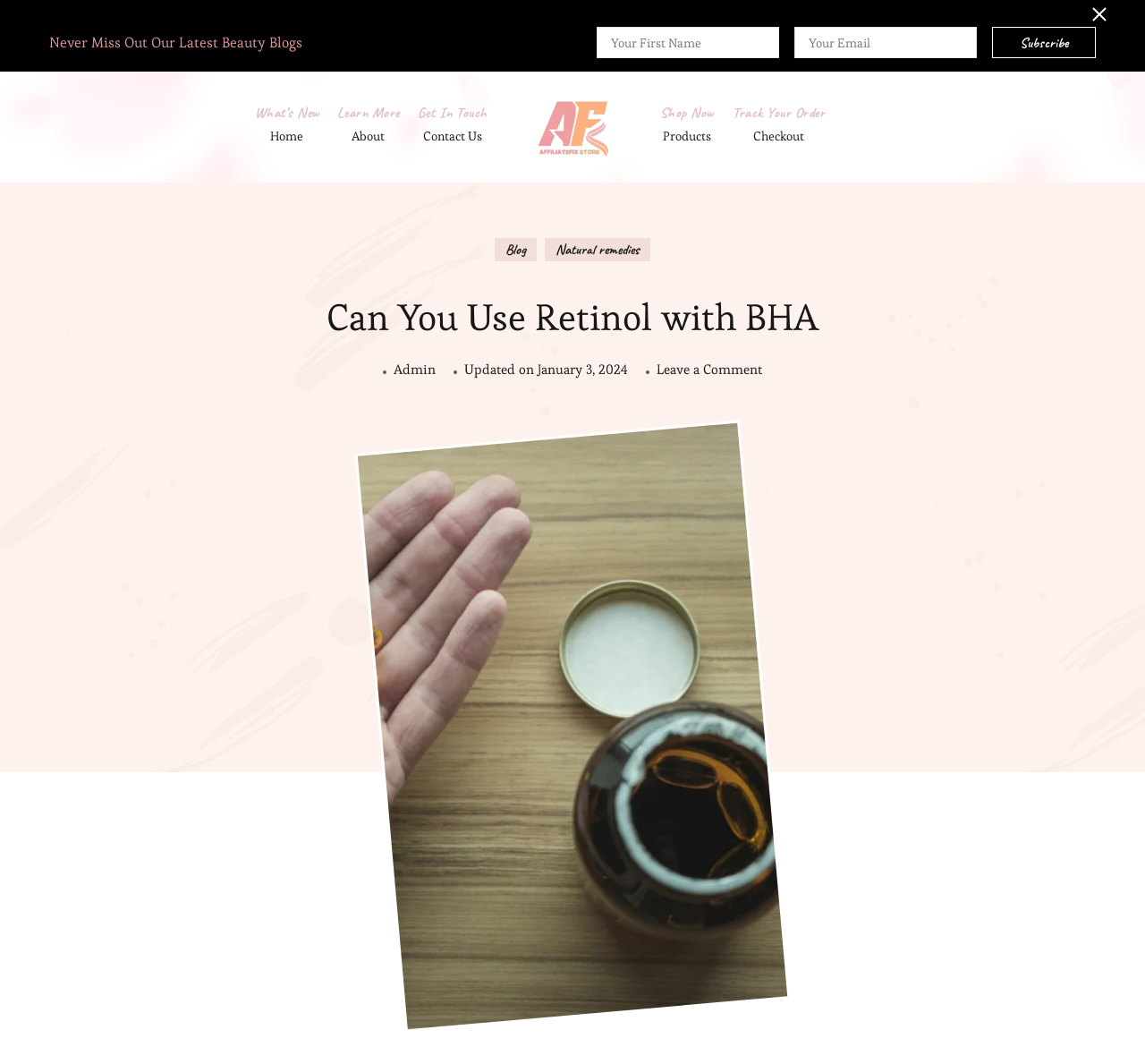Please find and report the primary heading text from the webpage.

Can You Use Retinol with BHA